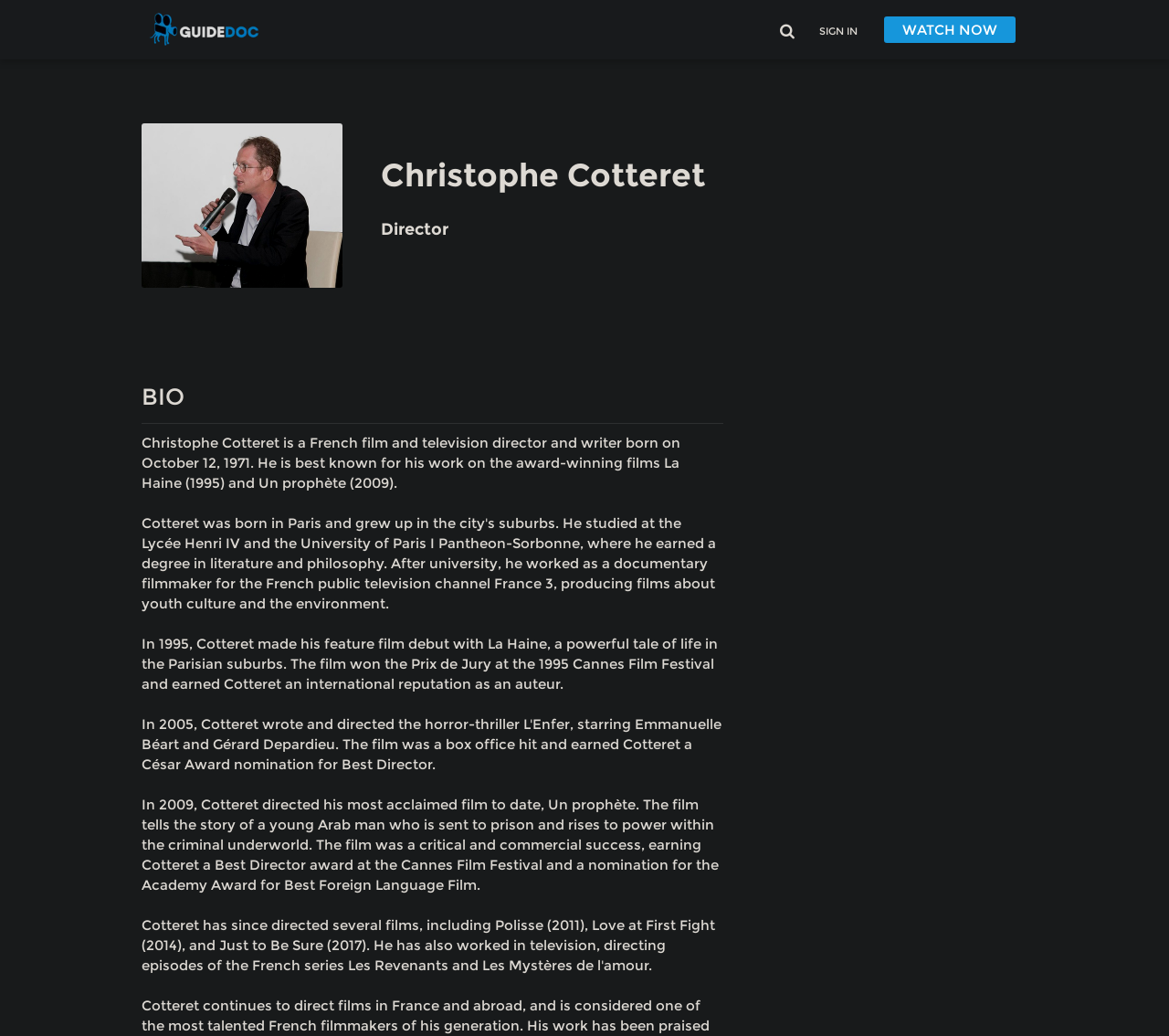Give an extensive and precise description of the webpage.

The webpage is dedicated to showcasing top documentaries by Christophe Cotteret on GuideDoc, a documentary streaming site. At the top left corner, there is a logo link and an image of the logo. On the top right side, there are three links: a search icon, "SIGN IN", and "WATCH NOW". 

Below the logo, there is a large image of Christophe Cotteret, accompanied by a heading with his name. Underneath the image, there are three headings: "Director", "BIO", and a brief biography of Christophe Cotteret. The biography is divided into three paragraphs, each describing his notable works, including the award-winning films La Haine (1995) and Un prophète (2009).